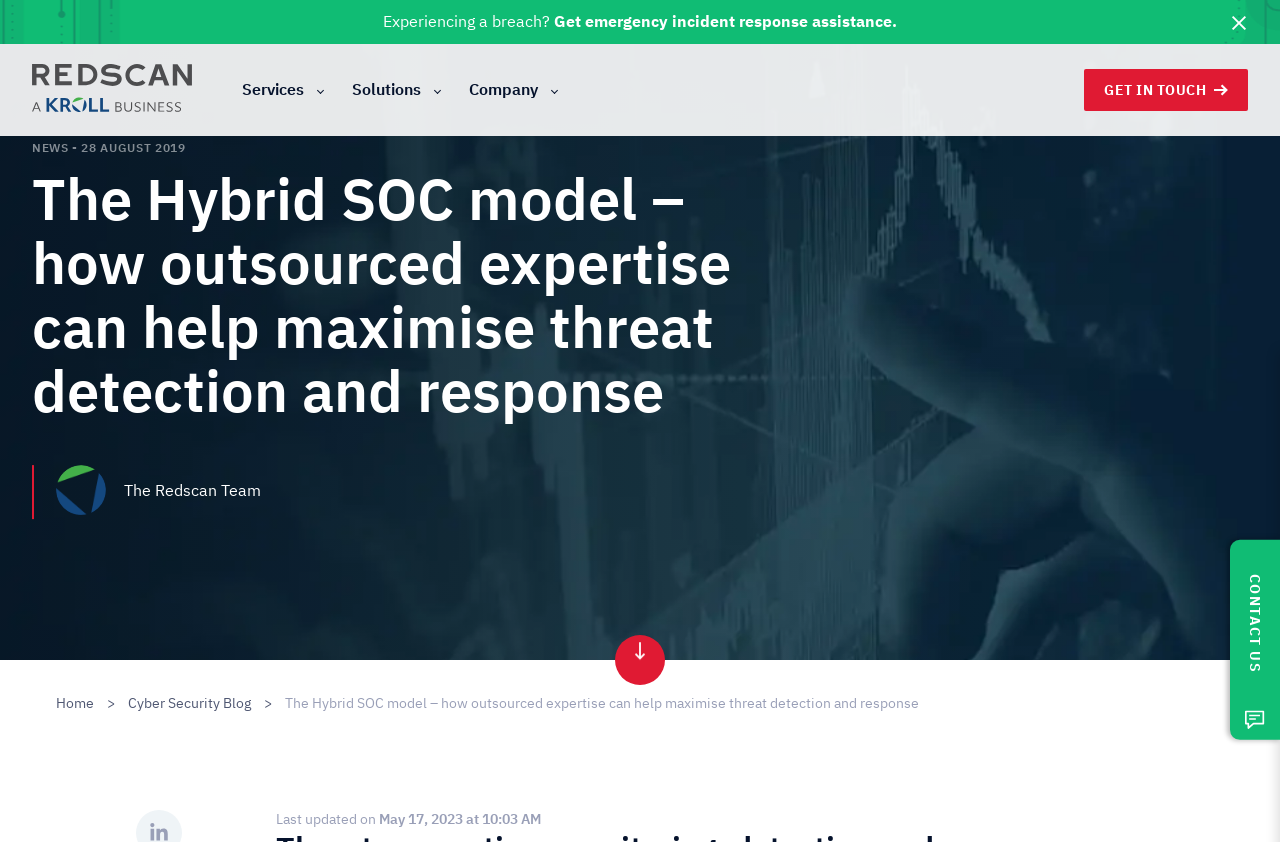Provide a brief response using a word or short phrase to this question:
What is the company name?

Redscan